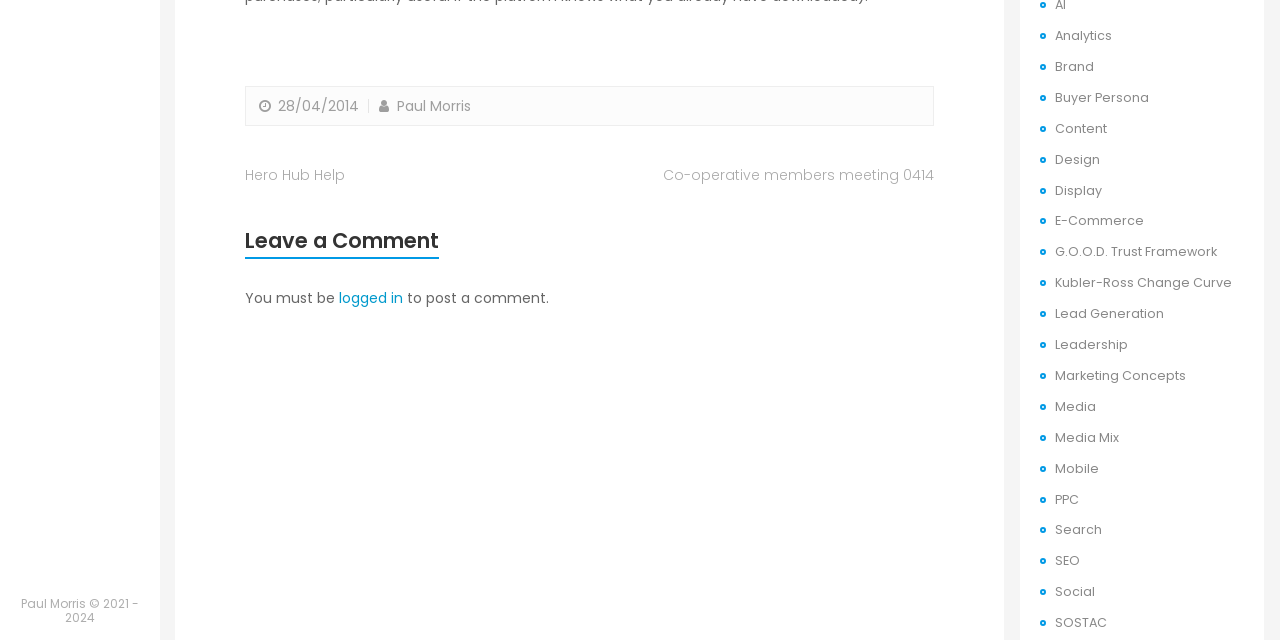Identify the bounding box for the given UI element using the description provided. Coordinates should be in the format (top-left x, top-left y, bottom-right x, bottom-right y) and must be between 0 and 1. Here is the description: Co-operative members meeting 0414

[0.518, 0.243, 0.729, 0.304]